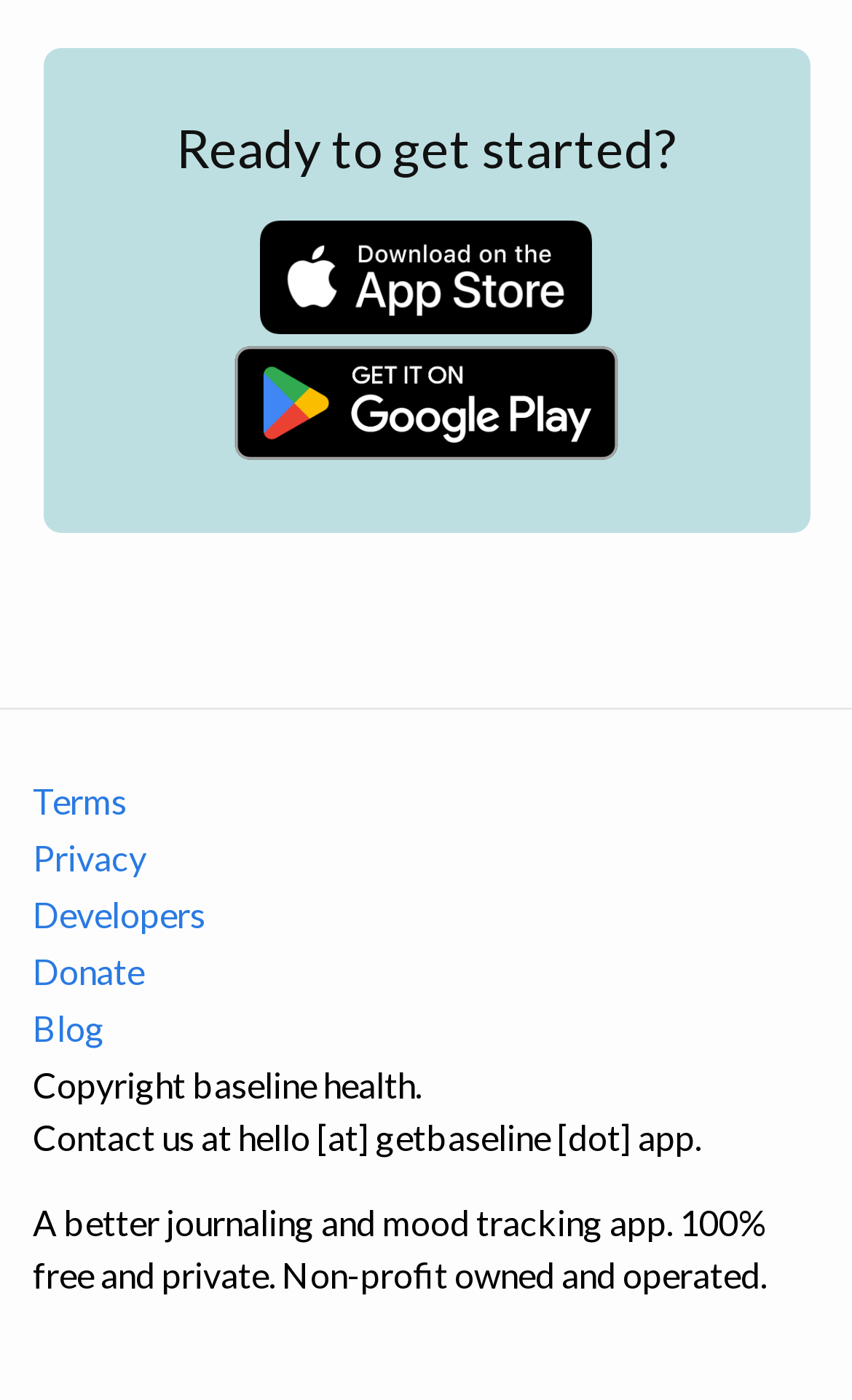Identify the bounding box for the described UI element. Provide the coordinates in (top-left x, top-left y, bottom-right x, bottom-right y) format with values ranging from 0 to 1: parent_node: Ready to get started?

[0.273, 0.272, 0.727, 0.302]